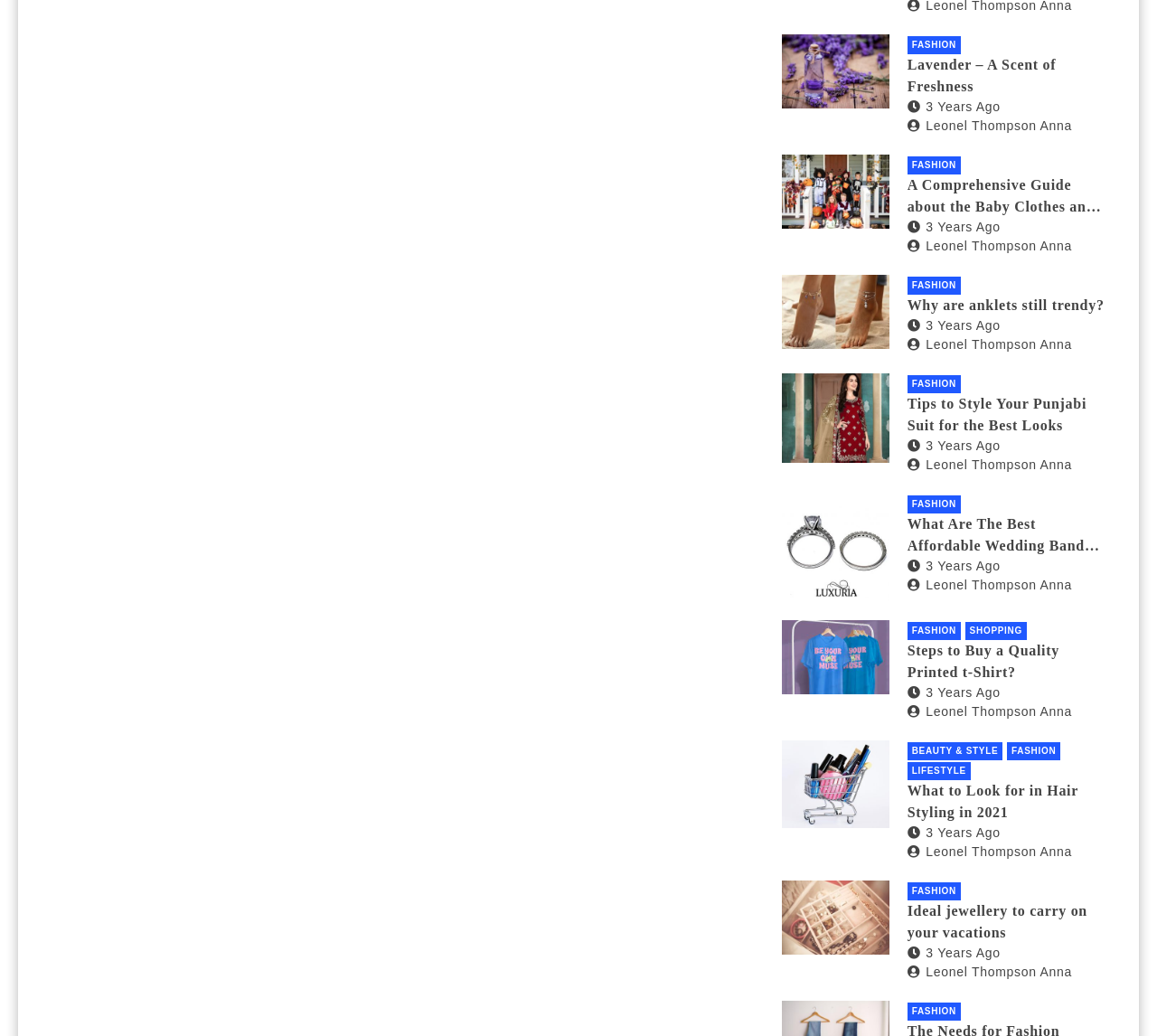Please identify the bounding box coordinates for the region that you need to click to follow this instruction: "Click on the 'Lavender – A Scent of Freshness' article".

[0.676, 0.033, 0.768, 0.105]